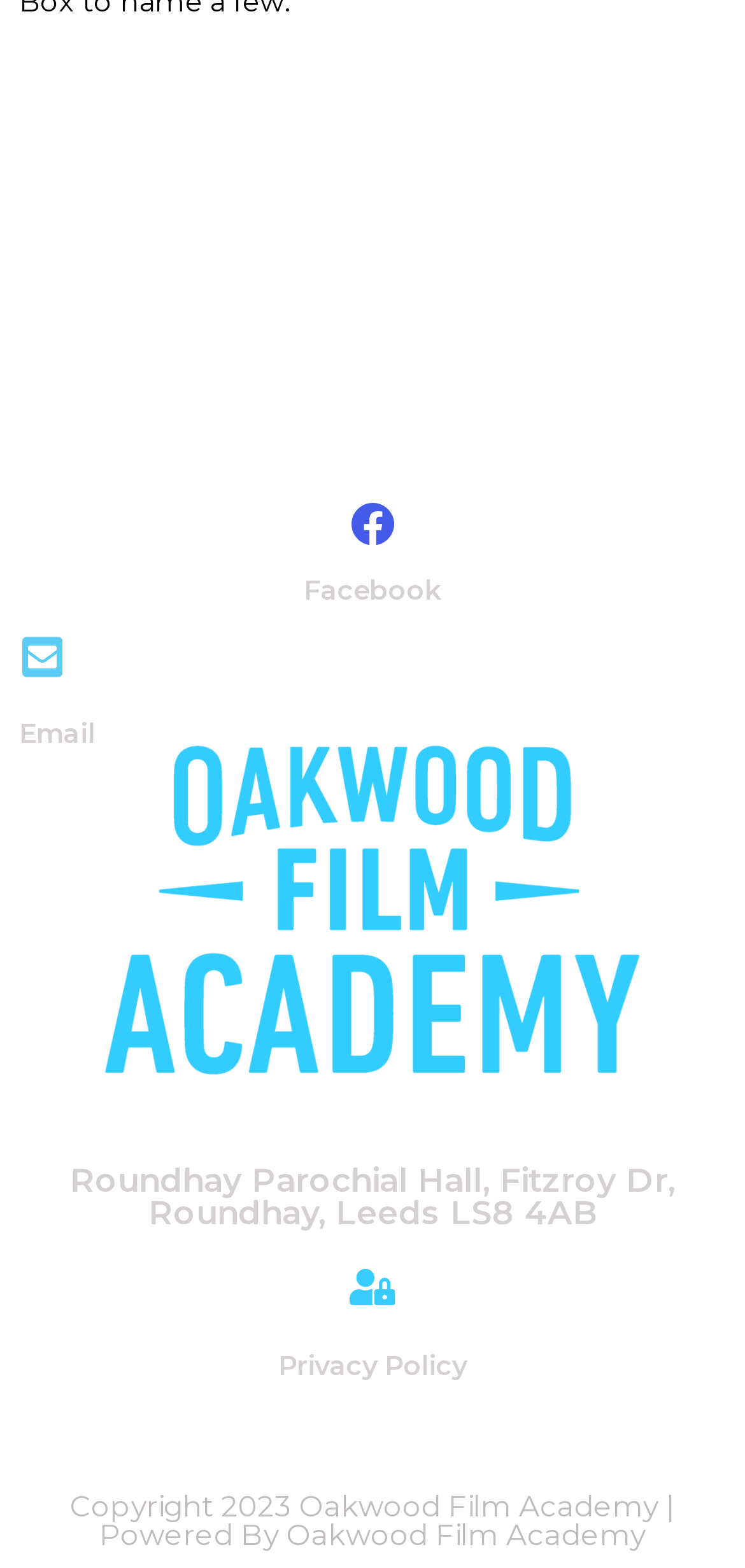Predict the bounding box of the UI element based on this description: "Privacy Policy".

[0.373, 0.86, 0.627, 0.882]